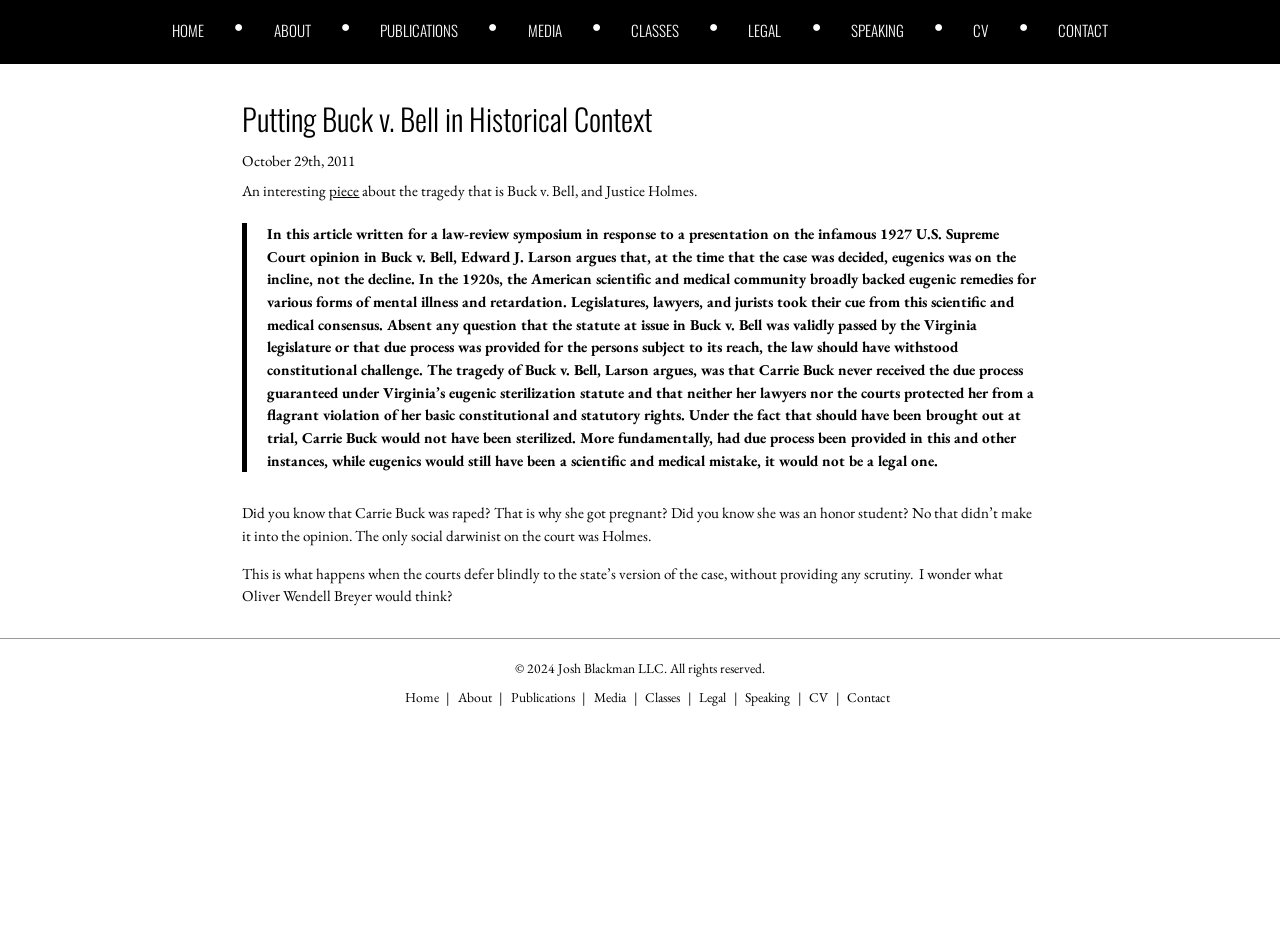Locate the bounding box coordinates of the clickable part needed for the task: "view contact information".

[0.826, 0.025, 0.865, 0.041]